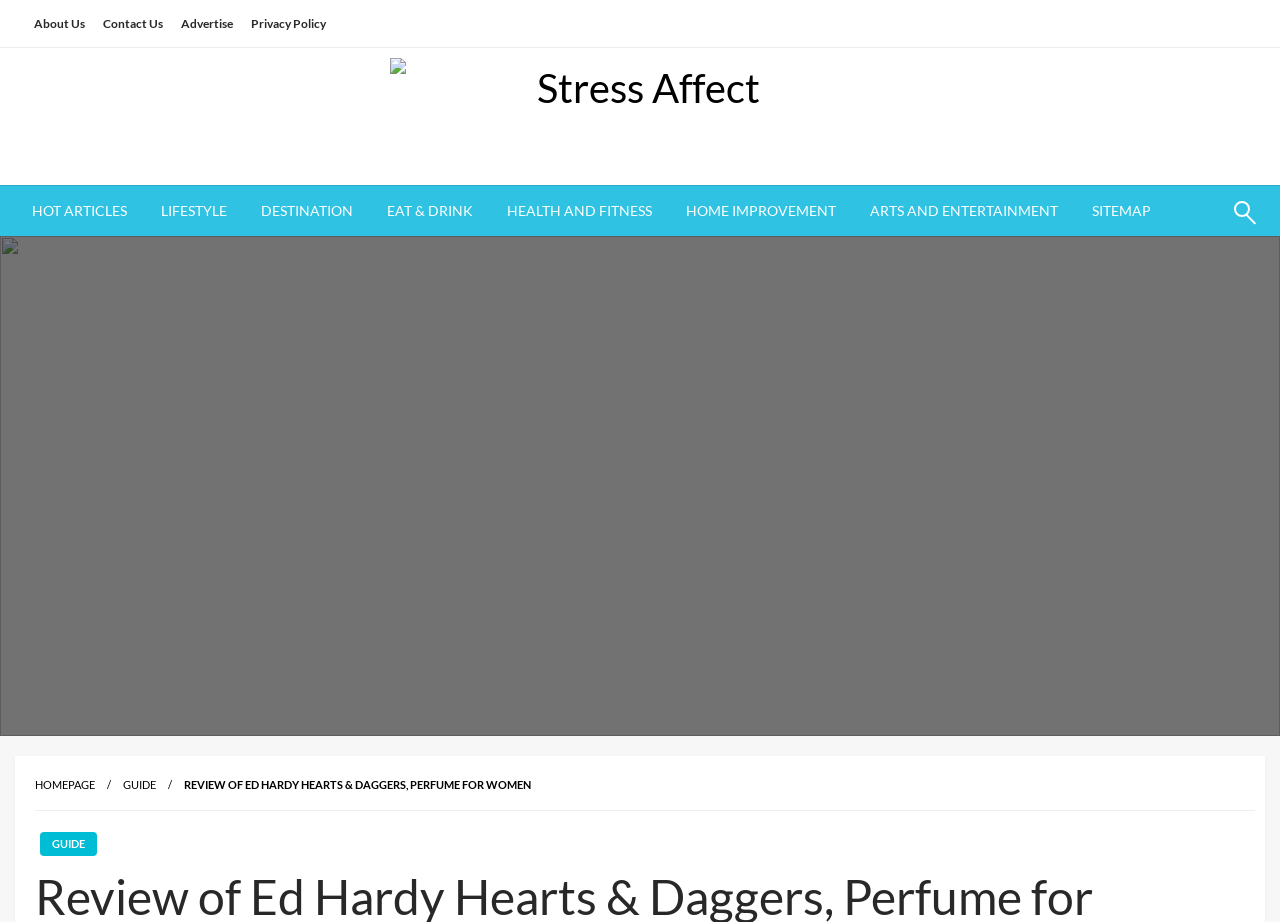Bounding box coordinates are to be given in the format (top-left x, top-left y, bottom-right x, bottom-right y). All values must be floating point numbers between 0 and 1. Provide the bounding box coordinate for the UI element described as: parent_node: Stress Affect

[0.305, 0.095, 0.695, 0.147]